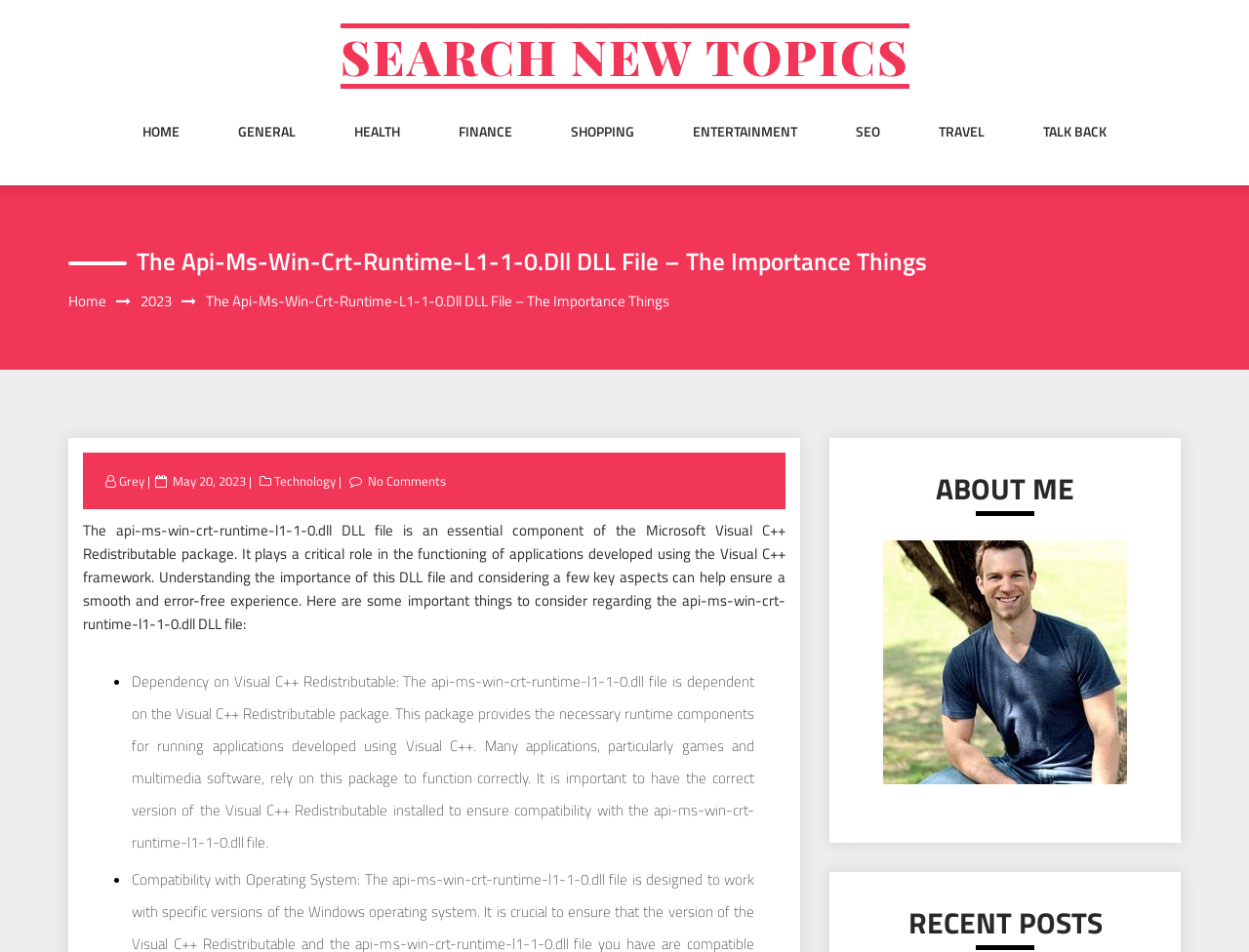Can you show the bounding box coordinates of the region to click on to complete the task described in the instruction: "request customization"?

None